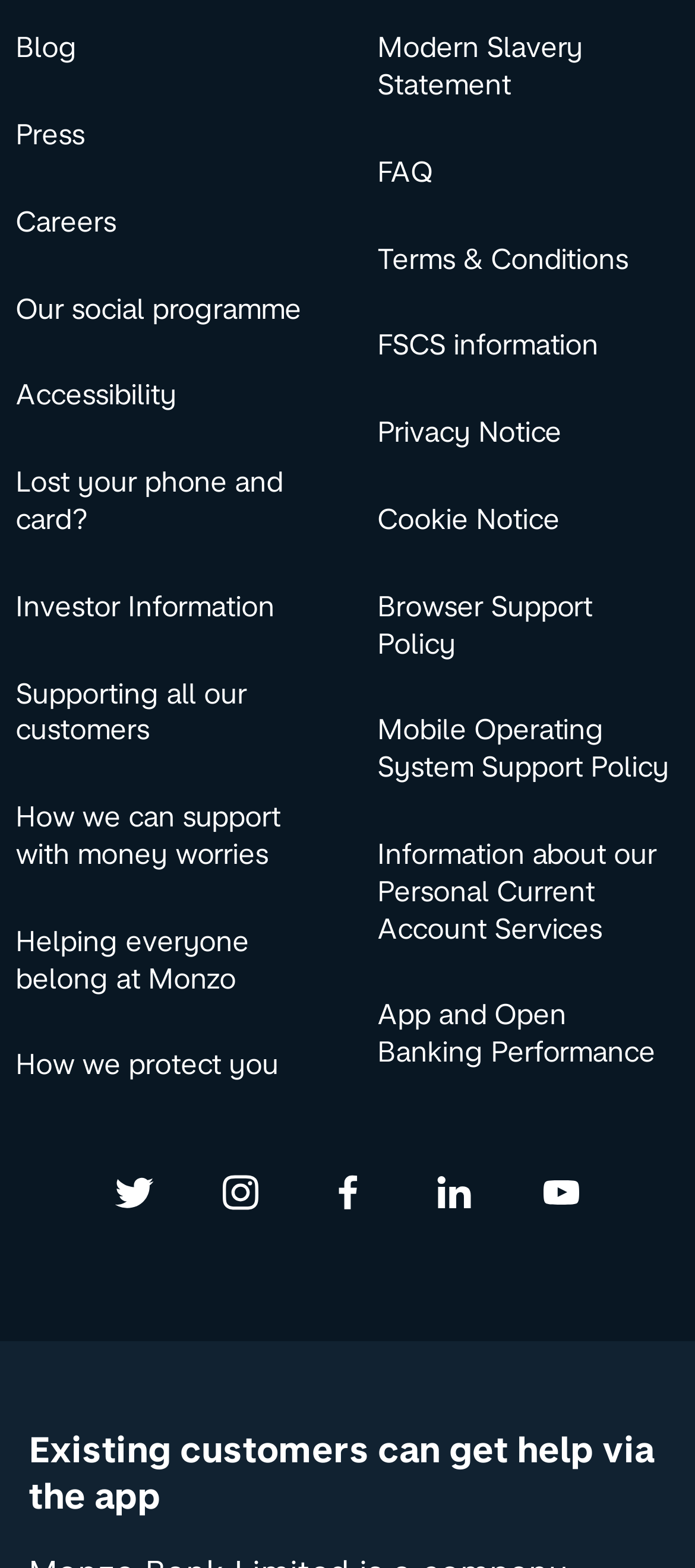Give the bounding box coordinates for the element described by: "Investor Information".

[0.0, 0.36, 0.419, 0.415]